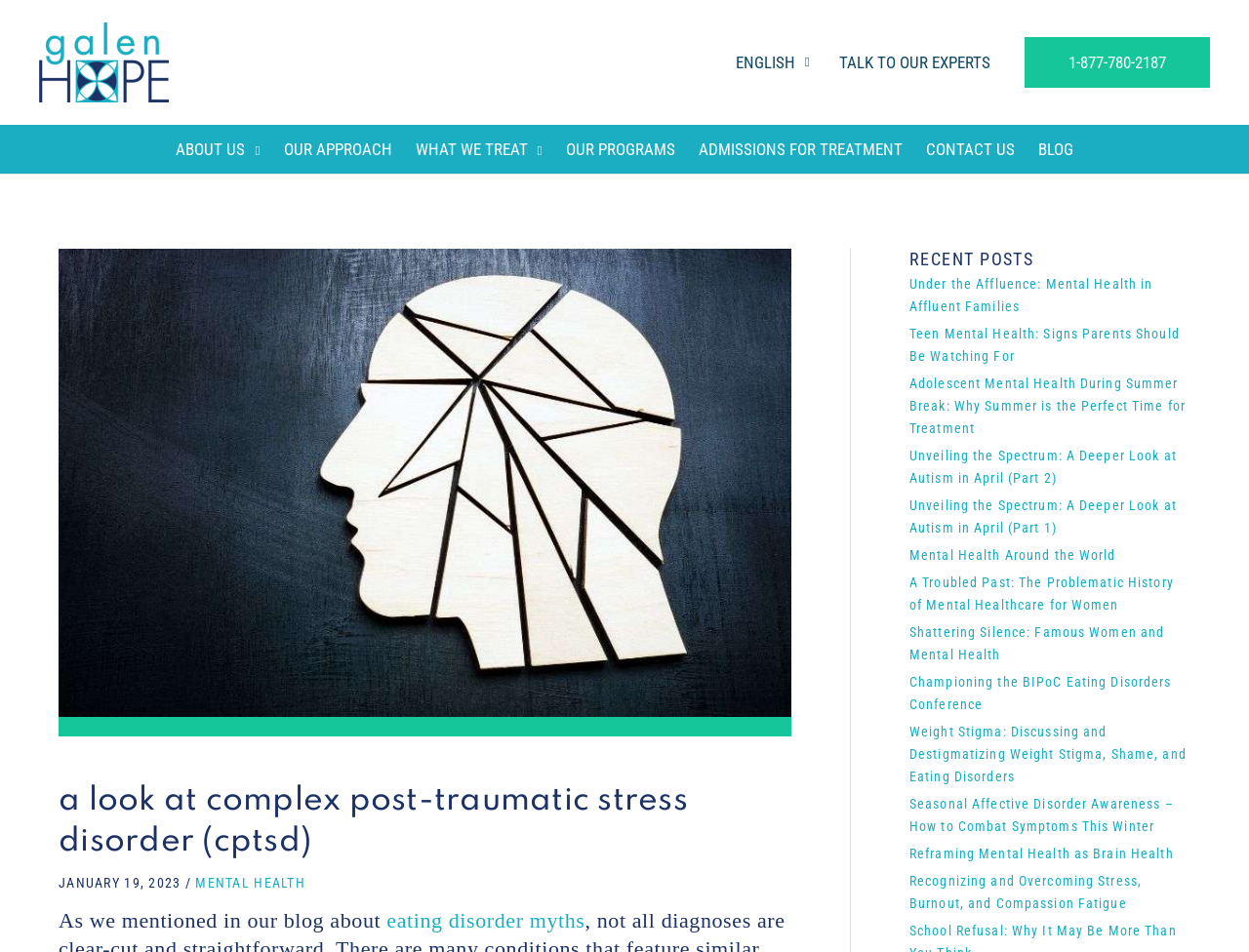What is the name of the website?
Based on the image, please offer an in-depth response to the question.

I determined the answer by looking at the top-left corner of the webpage, where I found a link with the text 'Galen Hope' and an image with the same name, indicating that it is the website's logo and name.